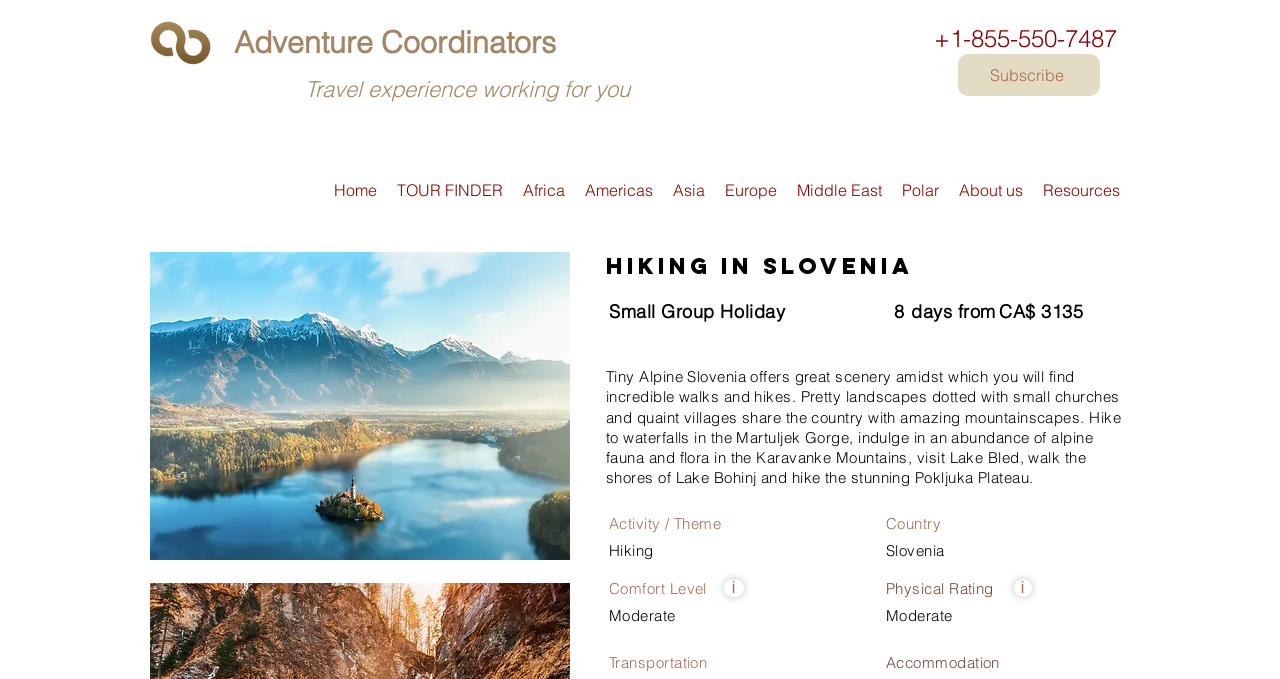Given the element description Subscribe, specify the bounding box coordinates of the corresponding UI element in the format (top-left x, top-left y, bottom-right x, bottom-right y). All values must be between 0 and 1.

[0.748, 0.08, 0.859, 0.141]